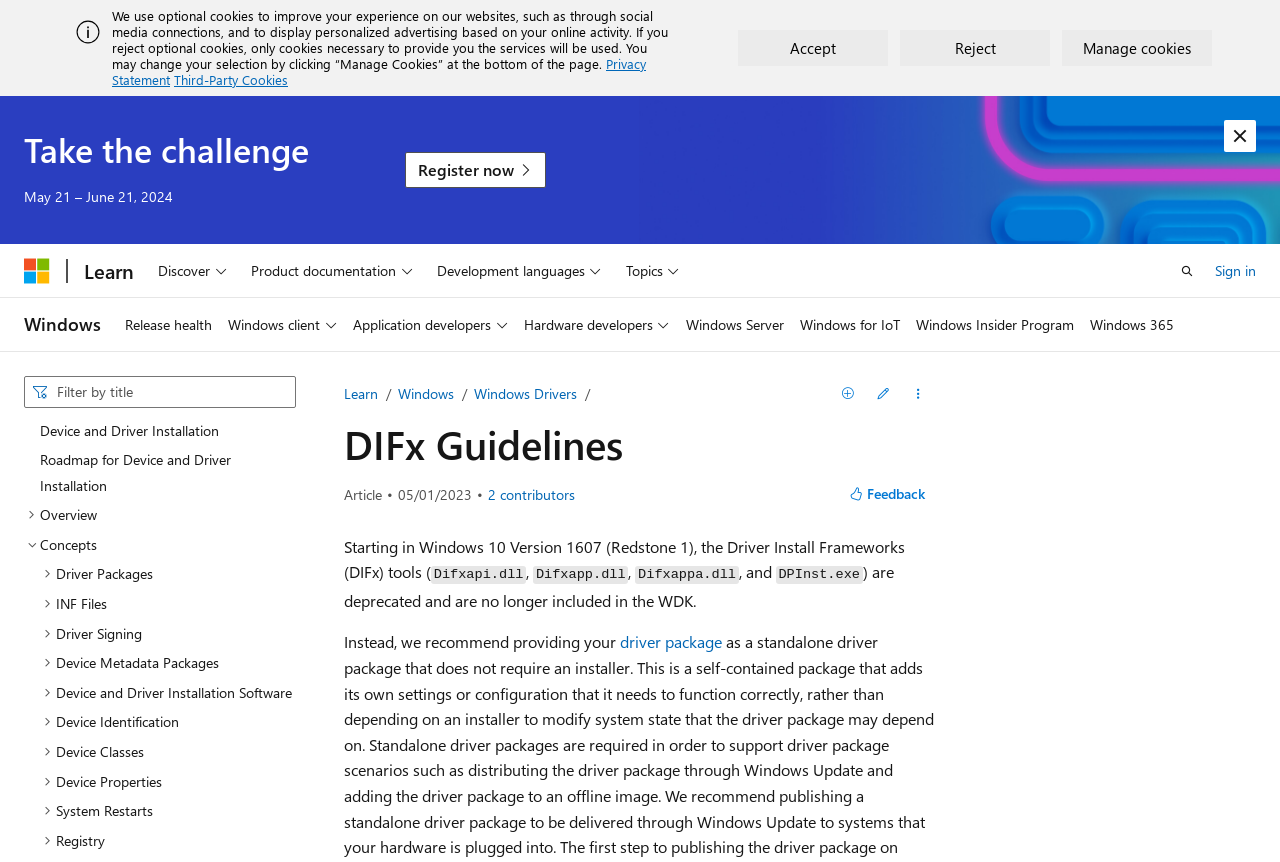Please provide a comprehensive response to the question below by analyzing the image: 
What is the name of the DLL file mentioned on the webpage?

The webpage lists several DLL files, including Difxapi.dll, Difxapp.dll, and Difxappa.dll, which are mentioned as part of the deprecated DIFx tools.